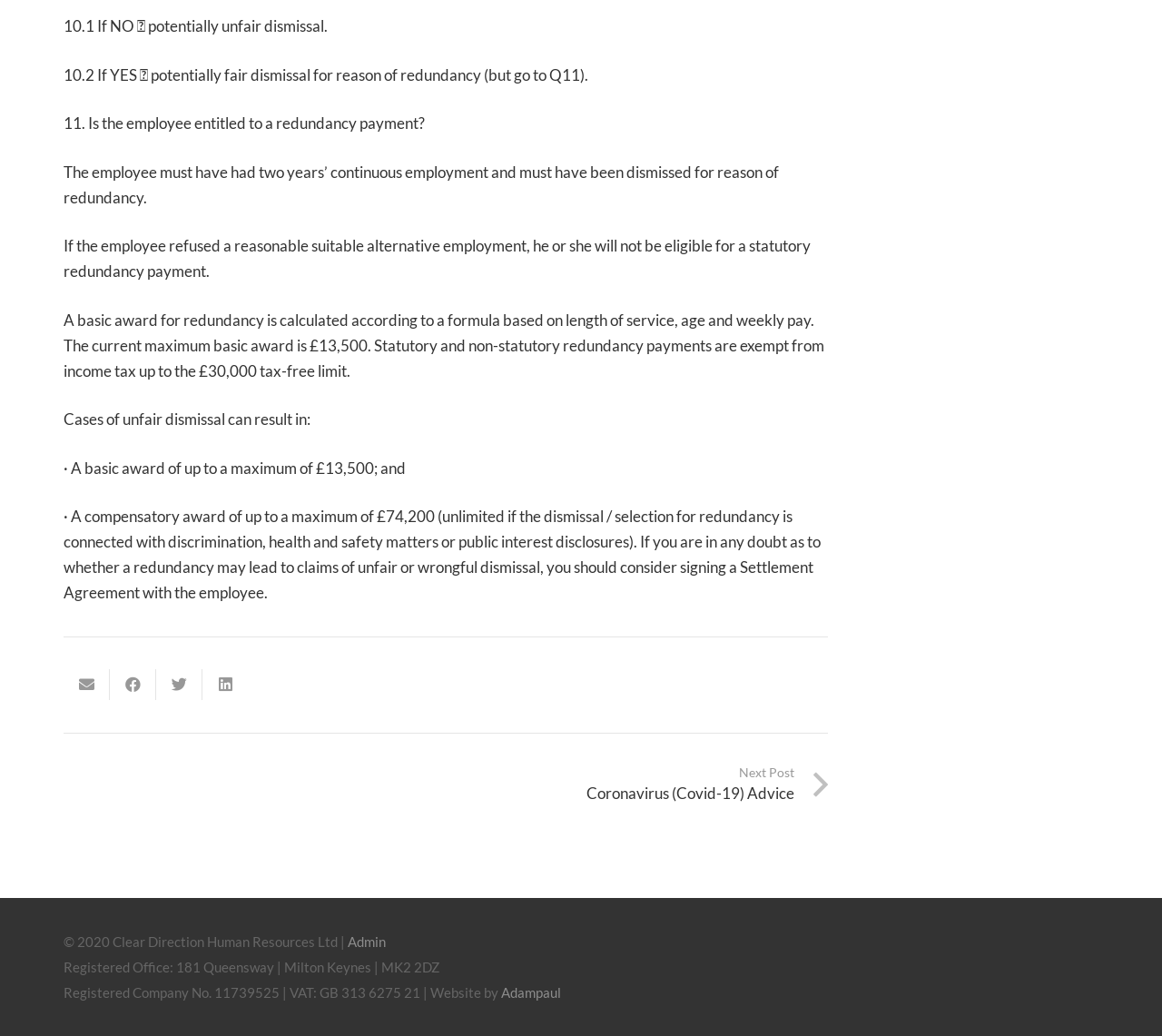Please determine the bounding box coordinates for the UI element described here. Use the format (top-left x, top-left y, bottom-right x, bottom-right y) with values bounded between 0 and 1: aria-label="Tweet this" title="Tweet this"

[0.134, 0.646, 0.174, 0.676]